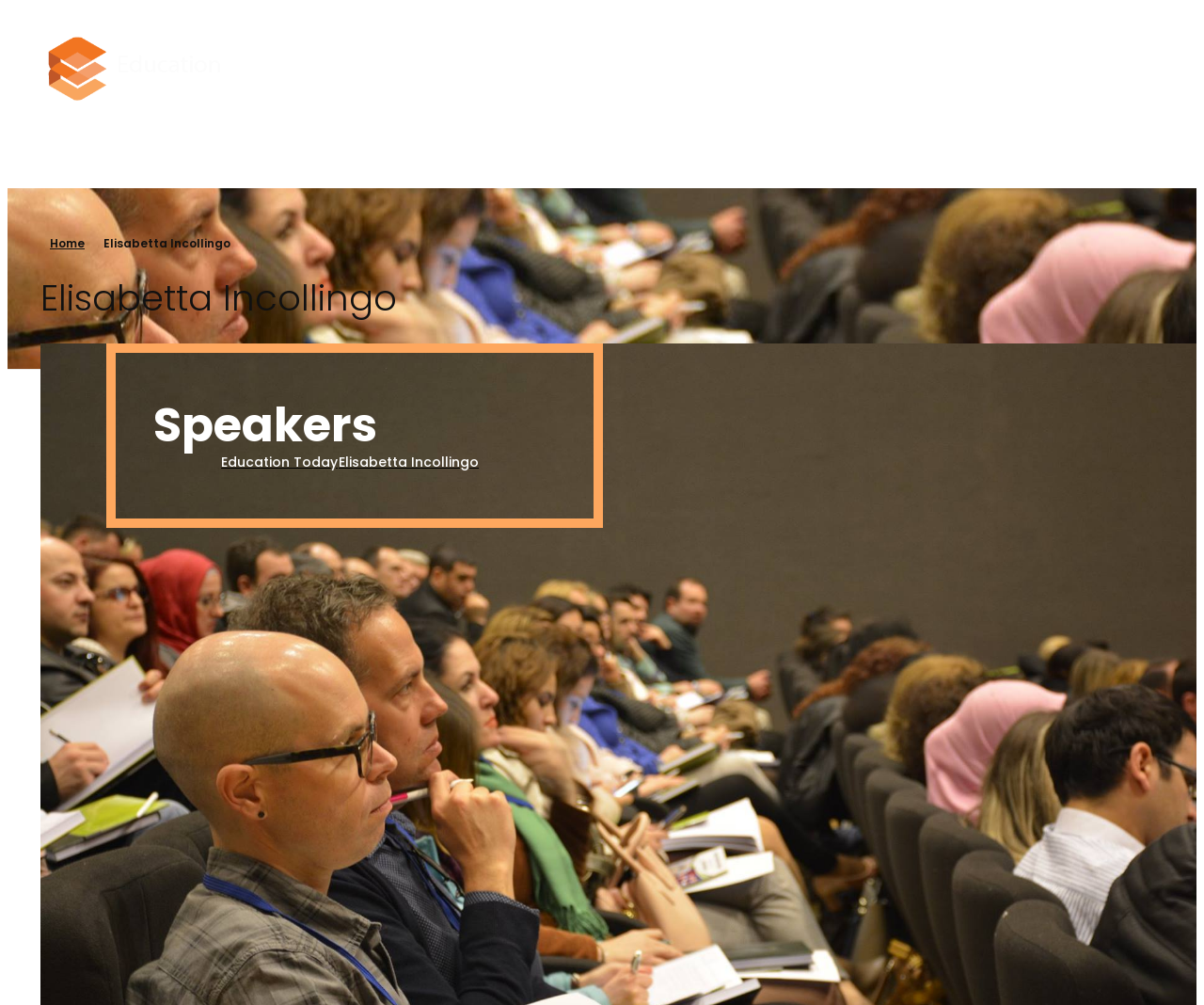Provide a short answer to the following question with just one word or phrase: What is the specialization of Elisabetta Incollingo's degree?

Psychology